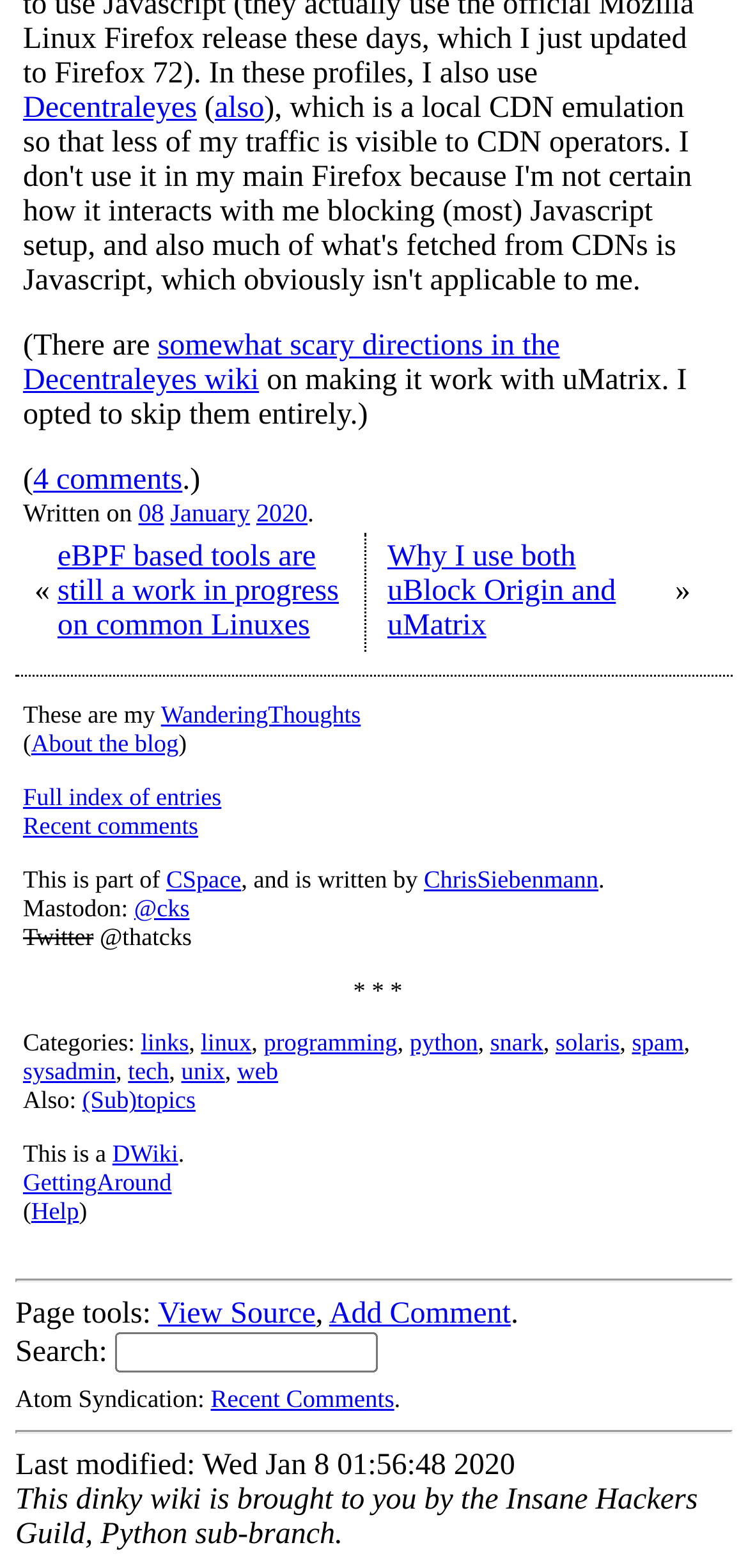Using the element description: "View Source", determine the bounding box coordinates for the specified UI element. The coordinates should be four float numbers between 0 and 1, [left, top, right, bottom].

[0.211, 0.828, 0.422, 0.849]